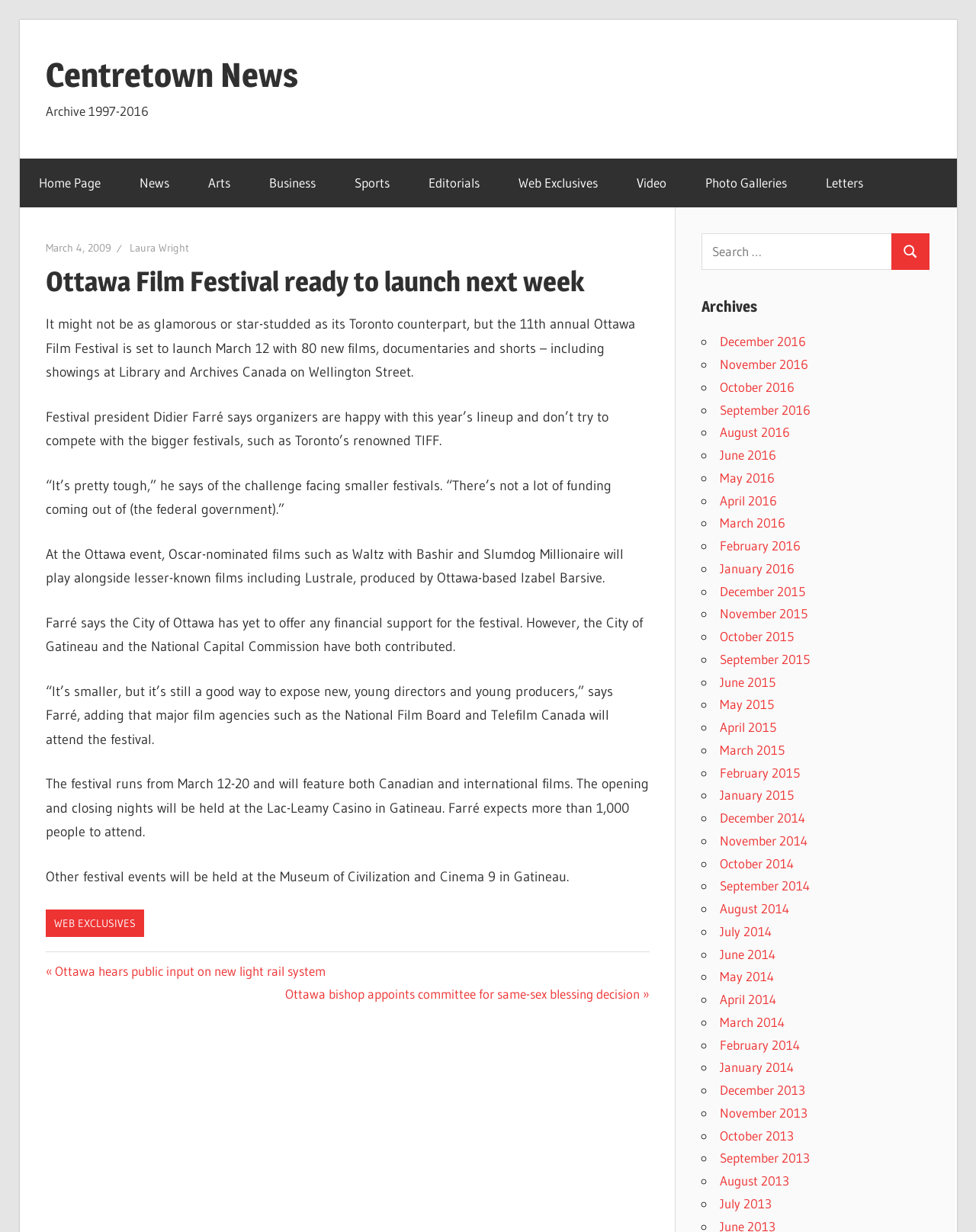Can you give a detailed response to the following question using the information from the image? What is the name of the festival?

The name of the festival can be found in the article title 'Ottawa Film Festival ready to launch next week'.